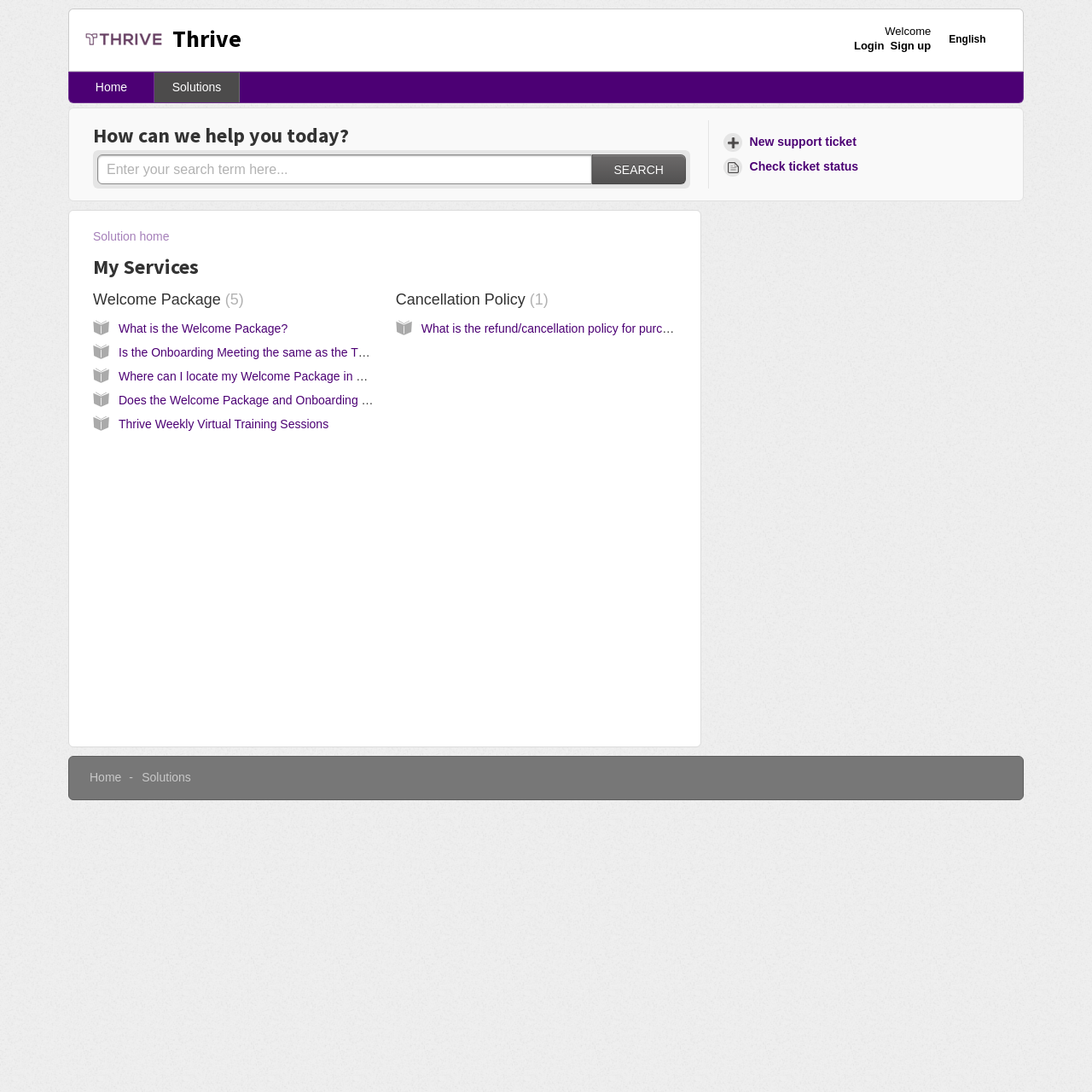What language is the webpage currently set to?
Answer the question with a detailed explanation, including all necessary information.

The language of the webpage can be determined by looking at the tablist element near the top of the page, which displays the language options. The currently selected language is 'English', as indicated by the heading element within the tablist.